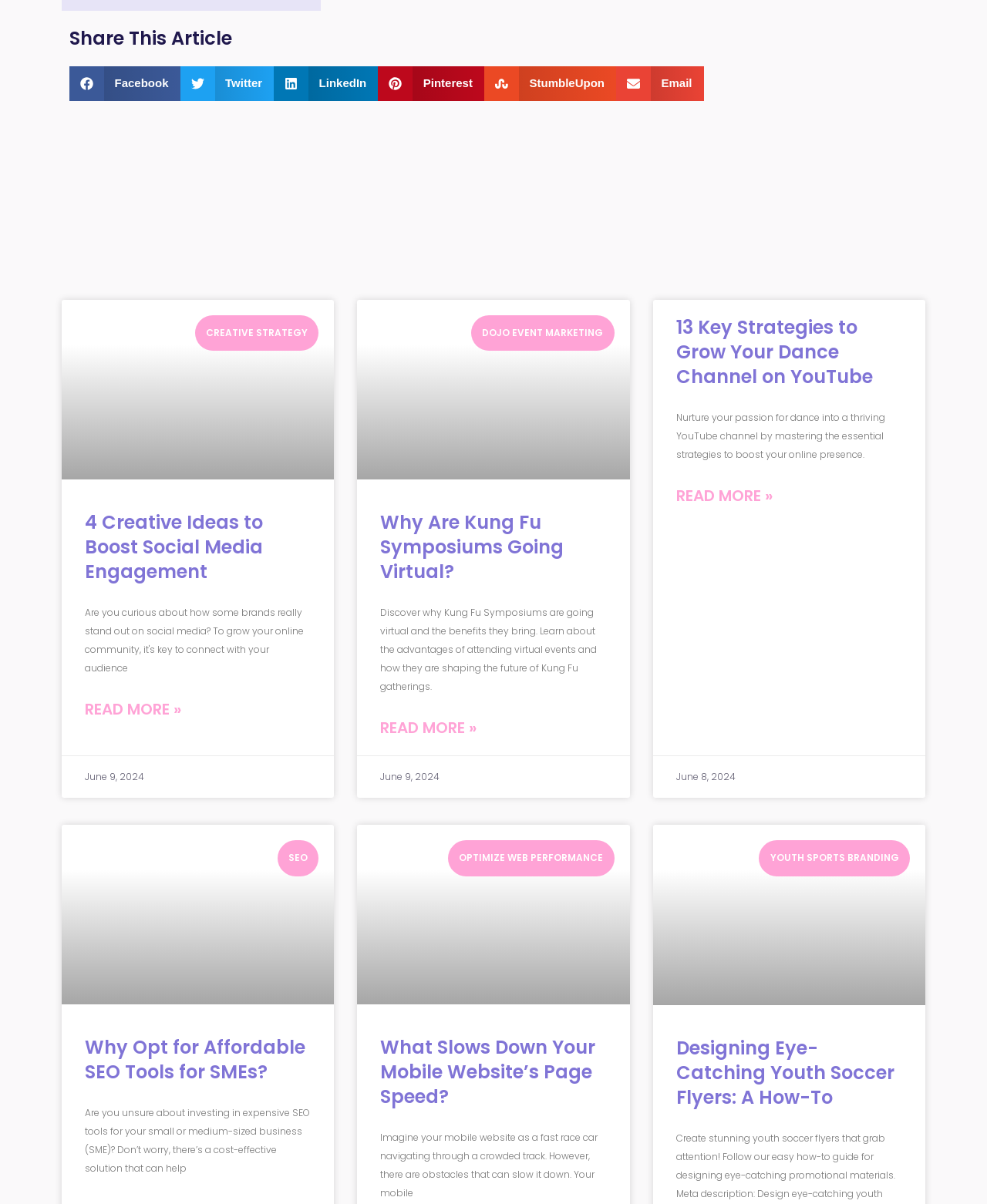Based on the image, provide a detailed response to the question:
What is the date of the second article?

The date of the second article is June 9, 2024, as indicated by the static text 'June 9, 2024' at the bottom of the article.